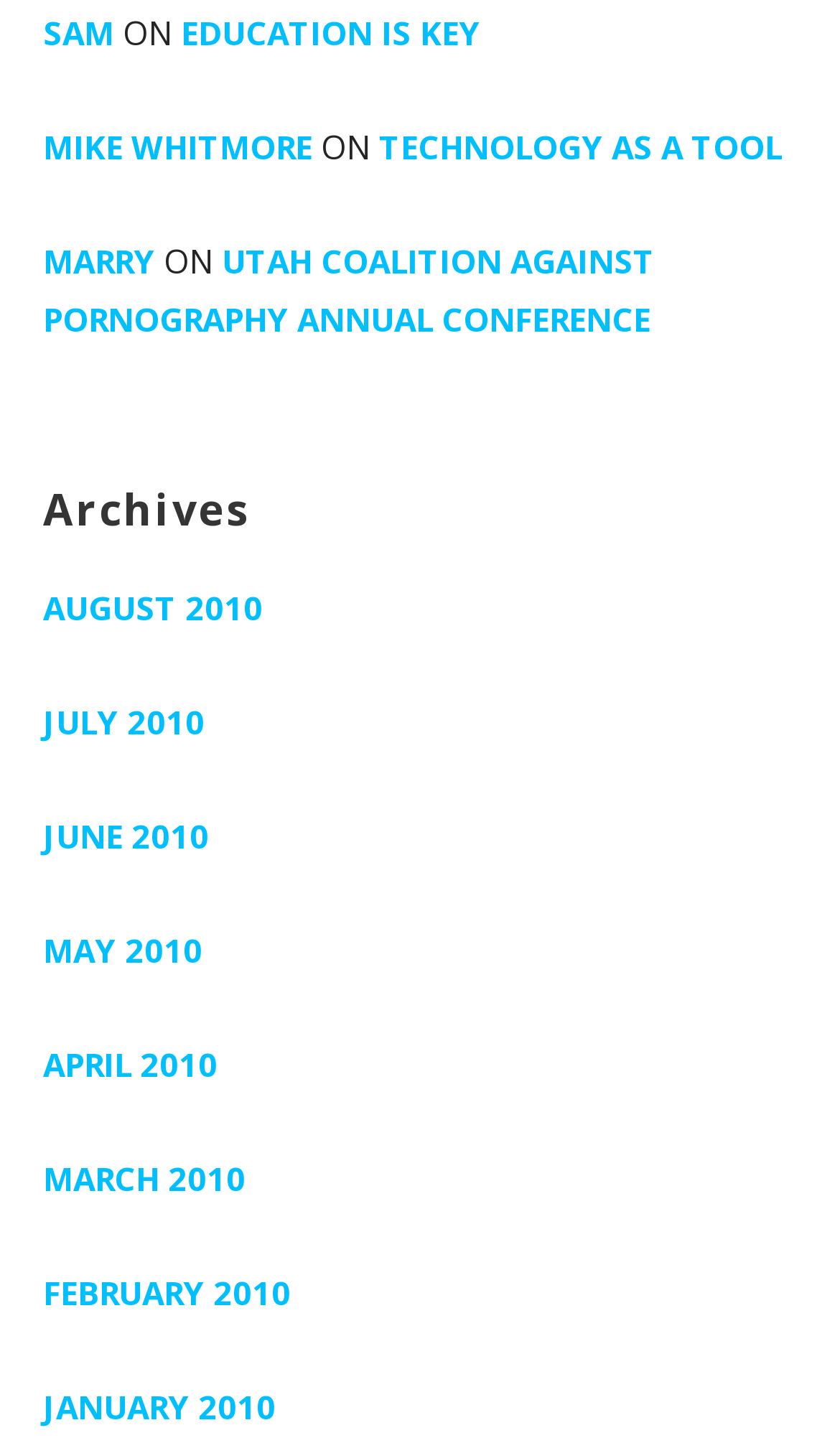Please provide the bounding box coordinates for the element that needs to be clicked to perform the instruction: "click on SAM". The coordinates must consist of four float numbers between 0 and 1, formatted as [left, top, right, bottom].

[0.051, 0.008, 0.136, 0.038]